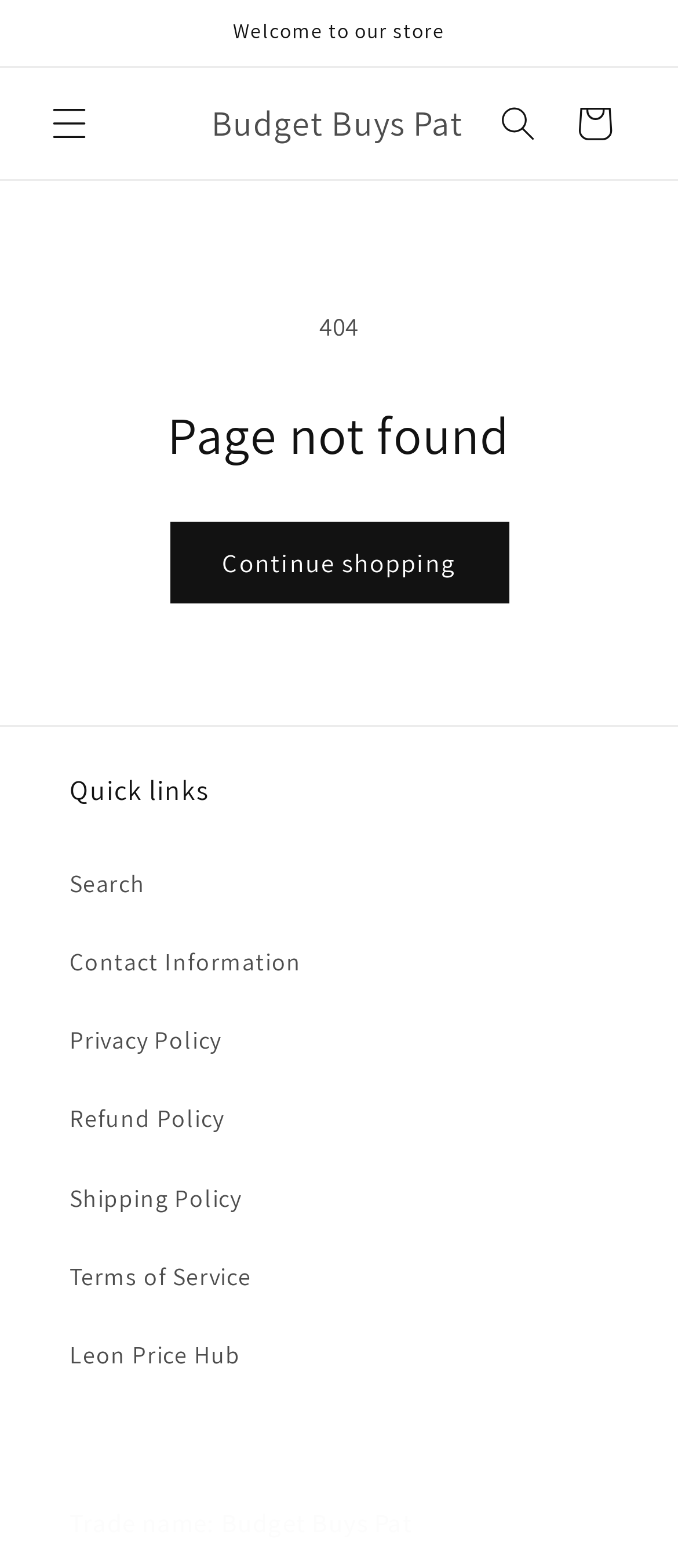Please specify the bounding box coordinates for the clickable region that will help you carry out the instruction: "Continue shopping".

[0.25, 0.333, 0.75, 0.385]